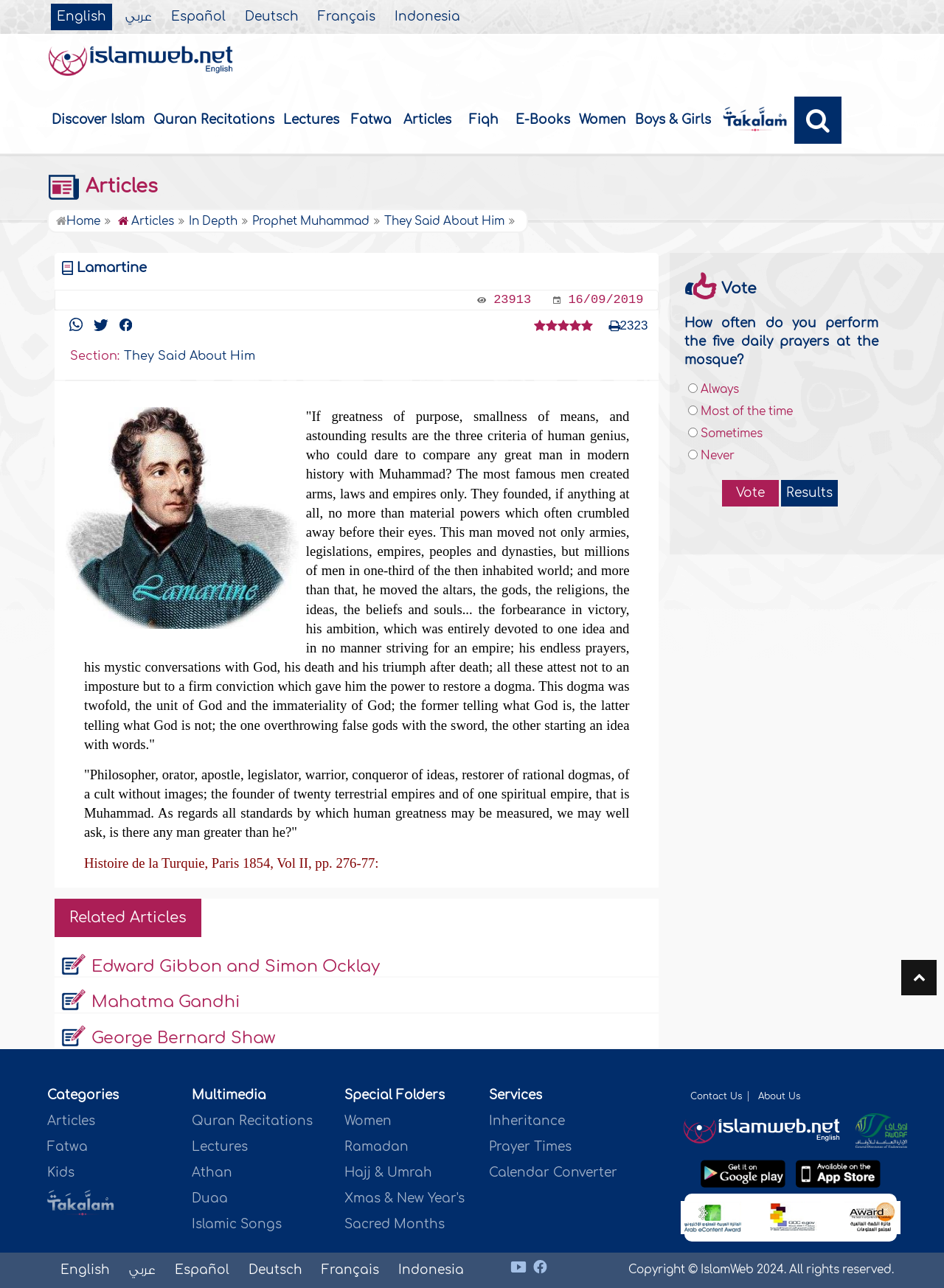Respond with a single word or short phrase to the following question: 
What is the category of the article?

They Said About Him